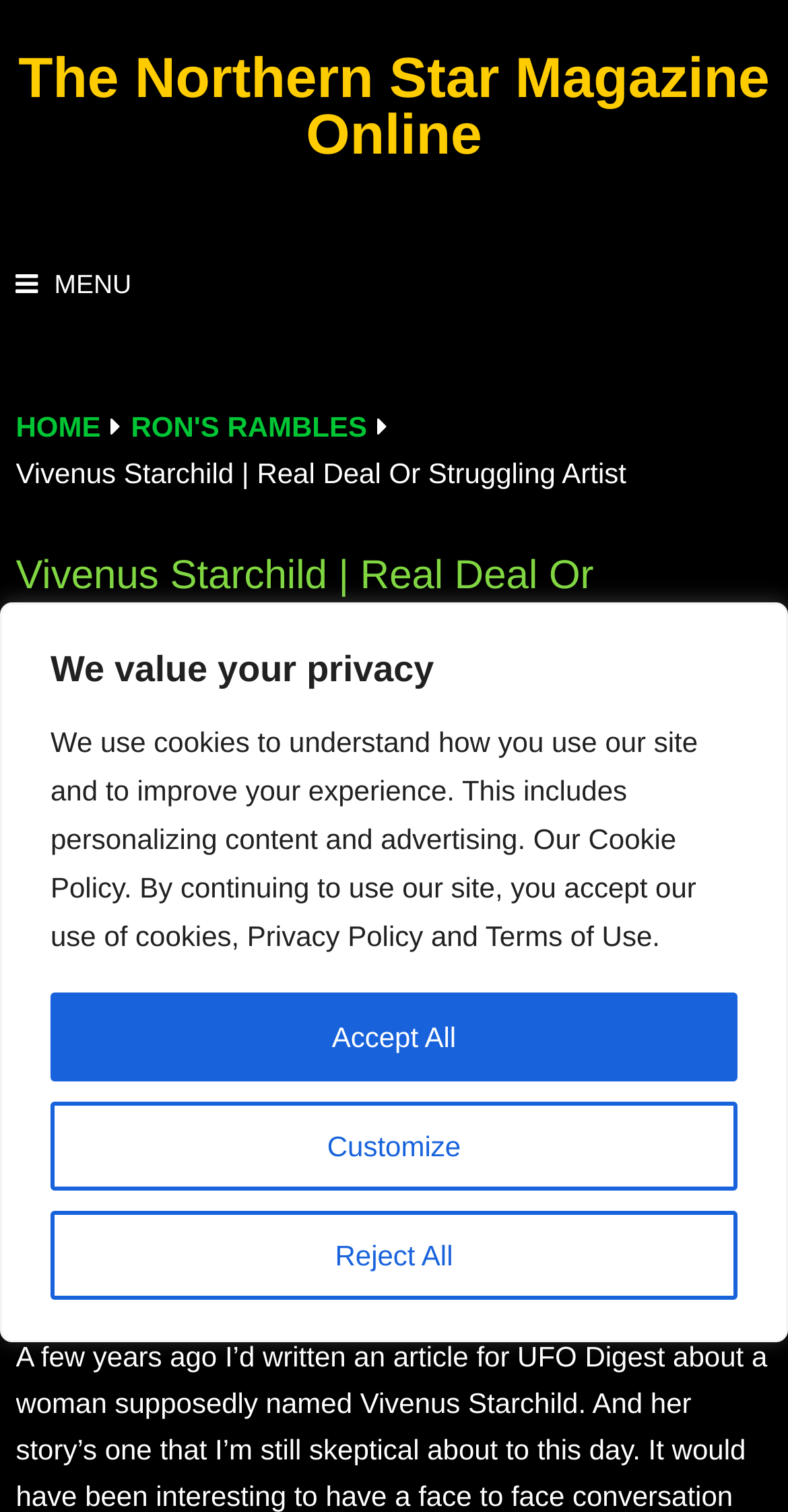Use a single word or phrase to answer the question:
What is the name of the magazine?

The Northern Star Magazine Online